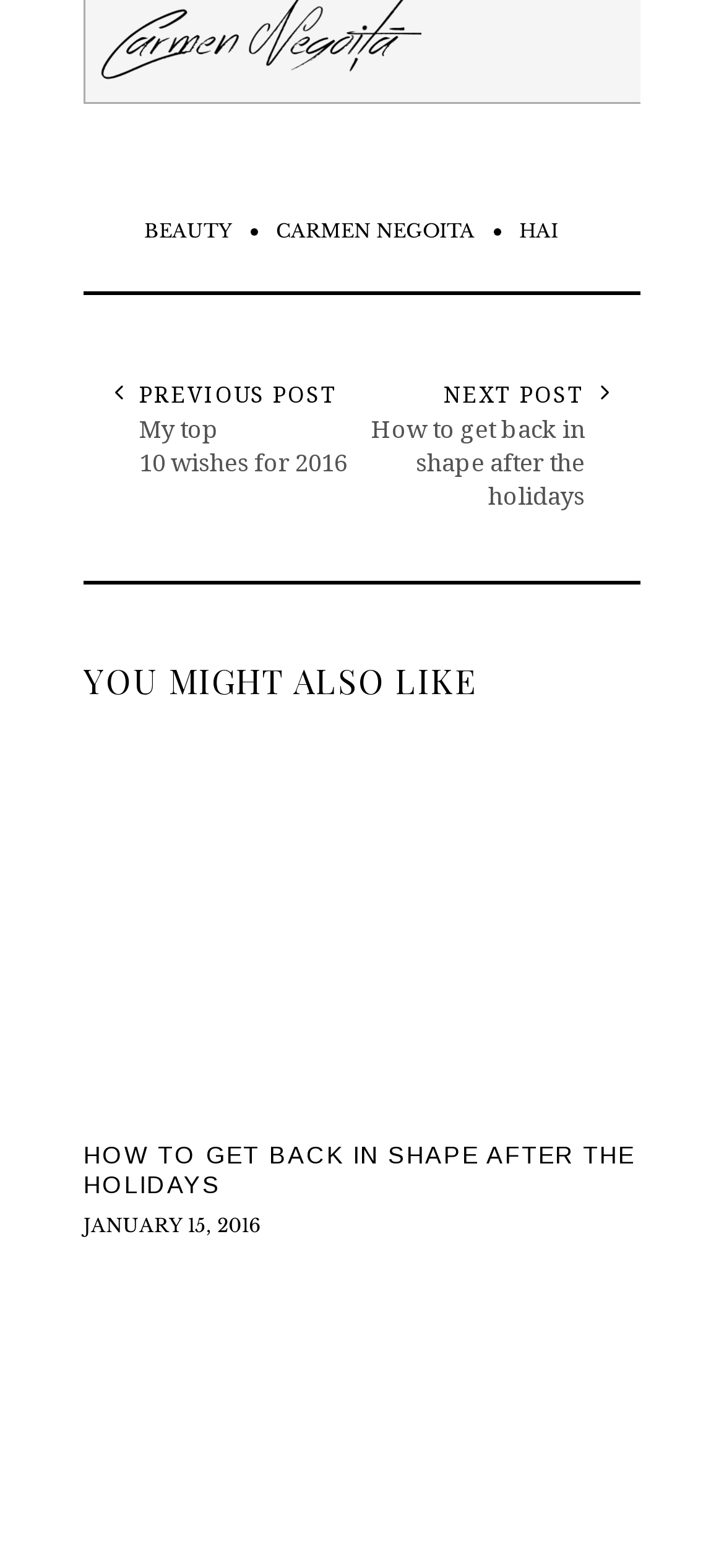For the following element description, predict the bounding box coordinates in the format (top-left x, top-left y, bottom-right x, bottom-right y). All values should be floating point numbers between 0 and 1. Description: January 15, 2016

[0.115, 0.774, 0.359, 0.79]